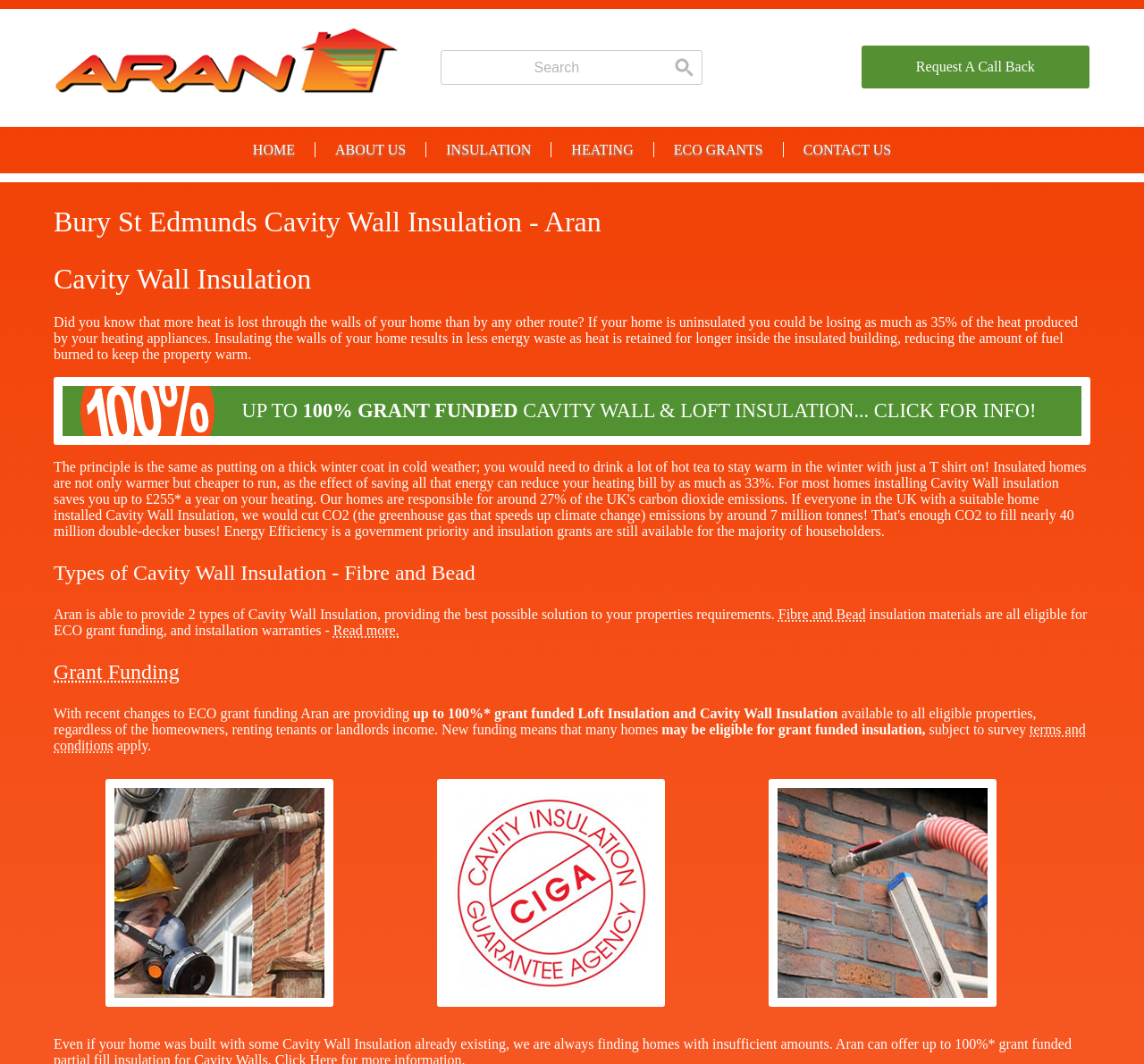Identify the bounding box coordinates of the element that should be clicked to fulfill this task: "Go to the home page". The coordinates should be provided as four float numbers between 0 and 1, i.e., [left, top, right, bottom].

[0.204, 0.132, 0.275, 0.15]